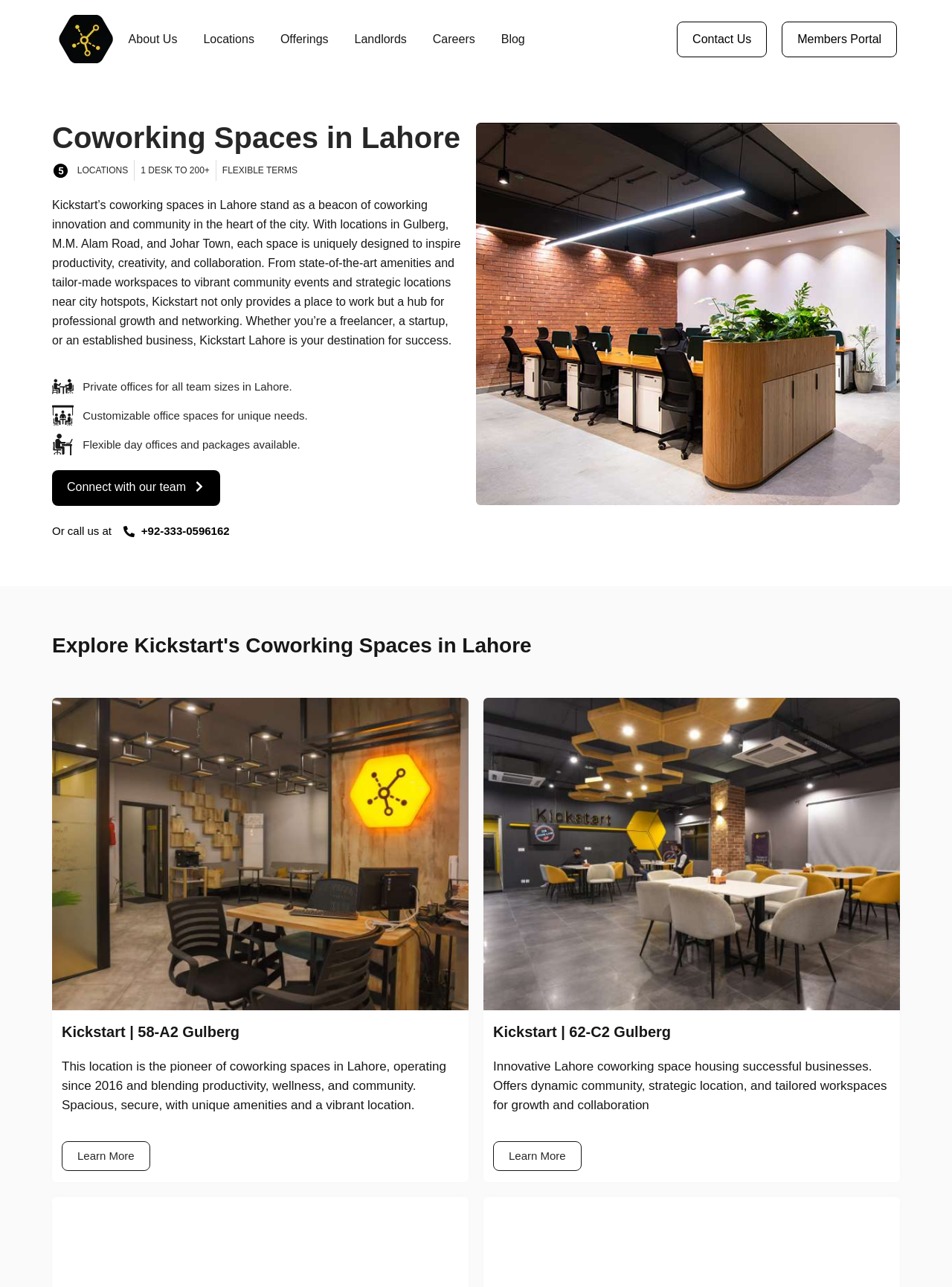Provide your answer in one word or a succinct phrase for the question: 
What is the purpose of Kickstart's coworking spaces?

Professional growth and networking